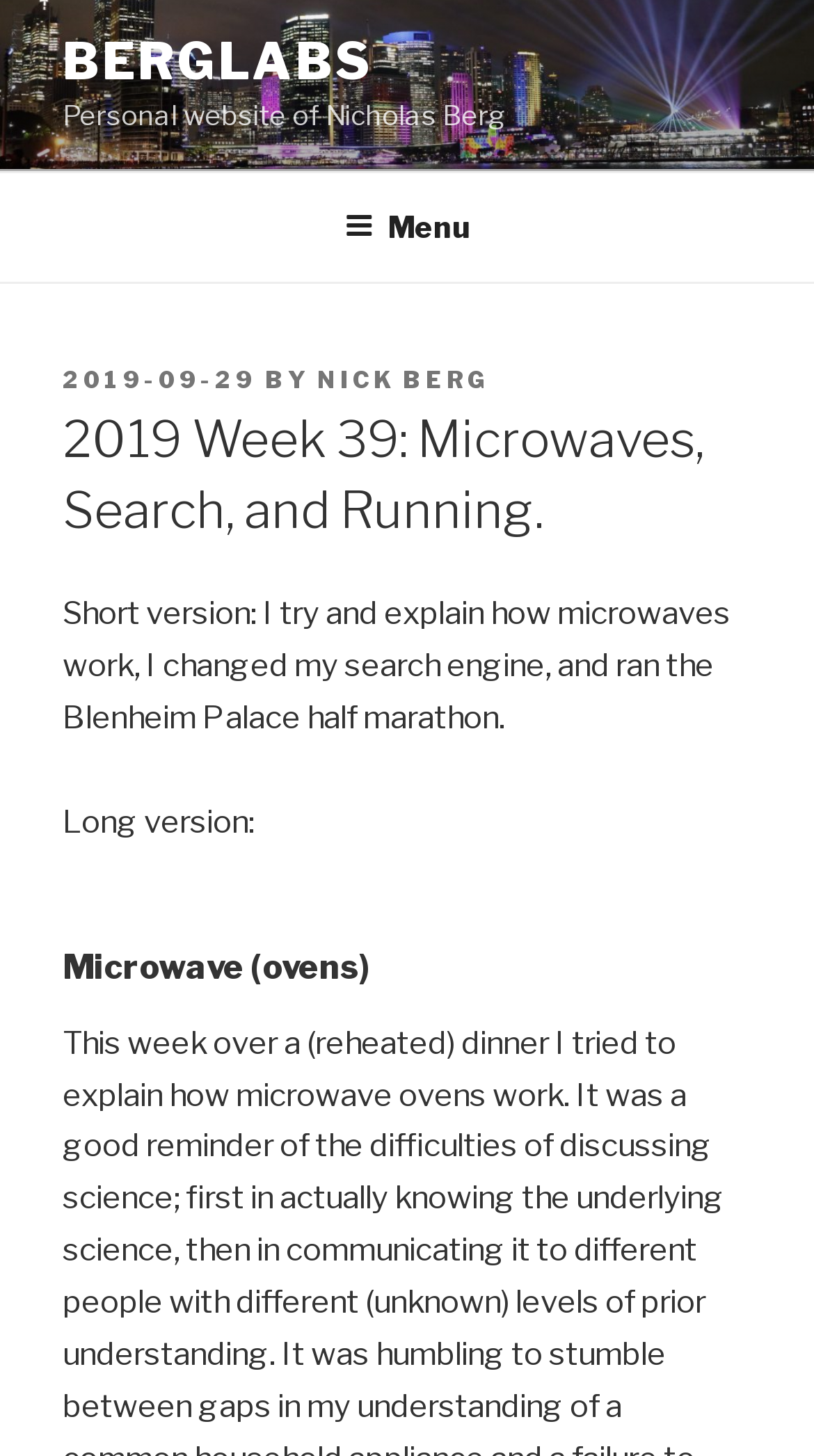From the webpage screenshot, predict the bounding box coordinates (top-left x, top-left y, bottom-right x, bottom-right y) for the UI element described here: Nick Berg

[0.39, 0.251, 0.605, 0.271]